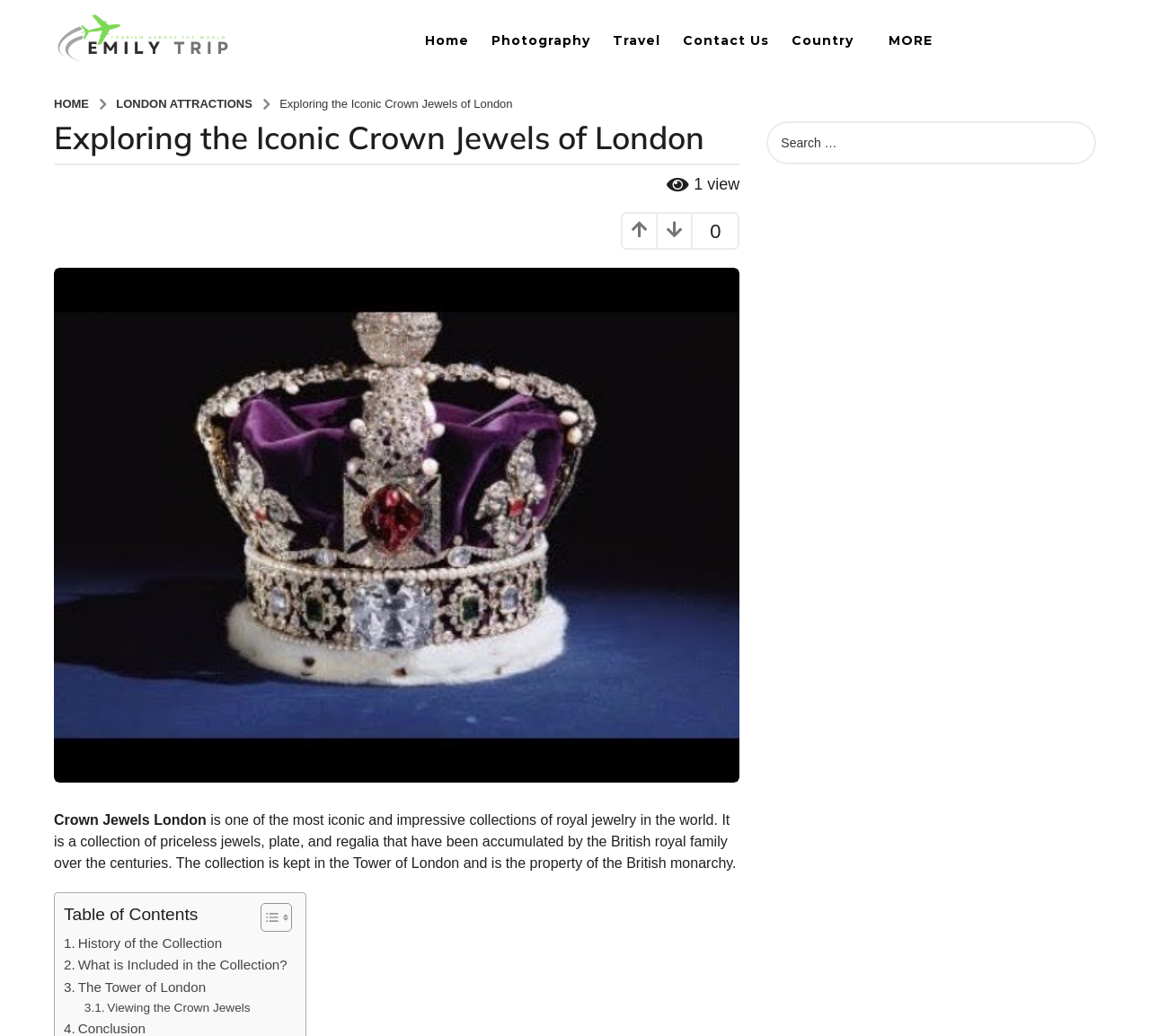What is the purpose of the button with the '' icon?
Relying on the image, give a concise answer in one word or a brief phrase.

Search